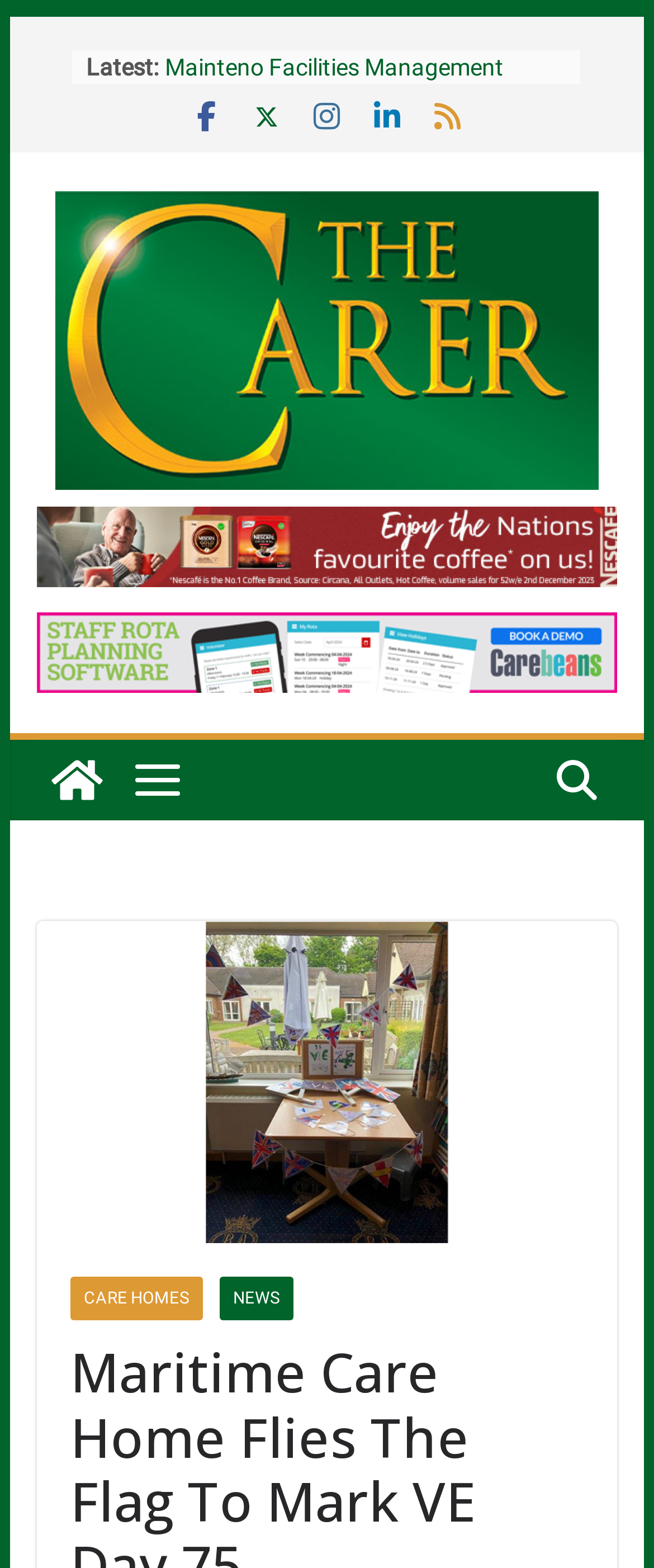Identify the main title of the webpage and generate its text content.

Maritime Care Home Flies The Flag To Mark VE Day 75